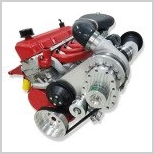Provide a comprehensive description of the image.

The image features a high-performance centrifugal supercharger kit designed for the Chrysler Slant Six engine, showcasing intricate engineering and advanced automotive technology. The prominent red engine block is complemented by the sleek silver supercharger assembly, which includes several polished components and belt-driven mechanisms indicative of high-efficiency performance. This setup emphasizes the synergy between increased airflow and engine power, making it a notable example of performance upgrades in the automotive aftermarket. The innovative design is aimed at enhancing engine efficiency and horsepower, appealing to car enthusiasts and performance racers.